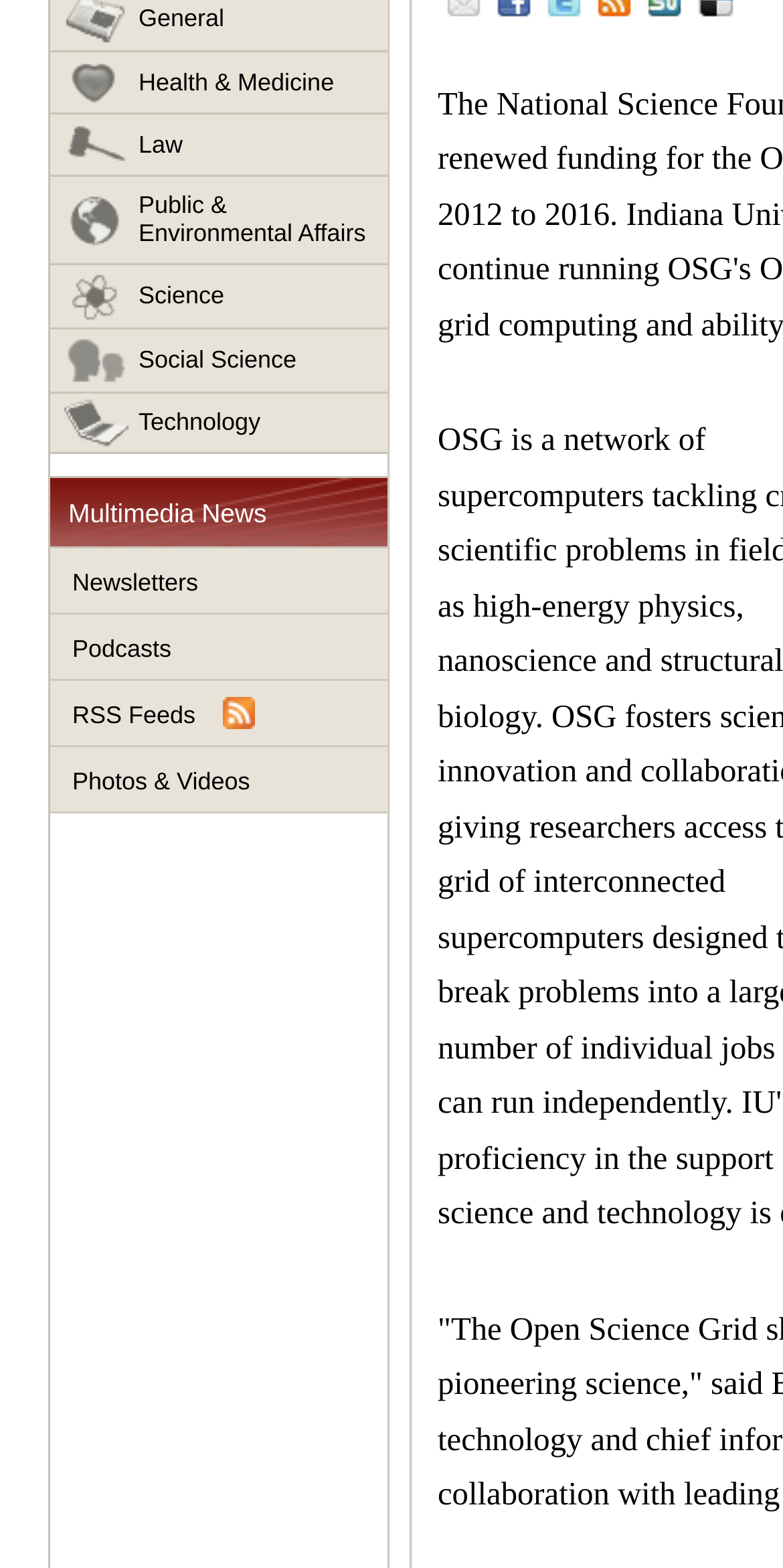Predict the bounding box coordinates for the UI element described as: "Photos & Videos". The coordinates should be four float numbers between 0 and 1, presented as [left, top, right, bottom].

[0.064, 0.476, 0.495, 0.519]